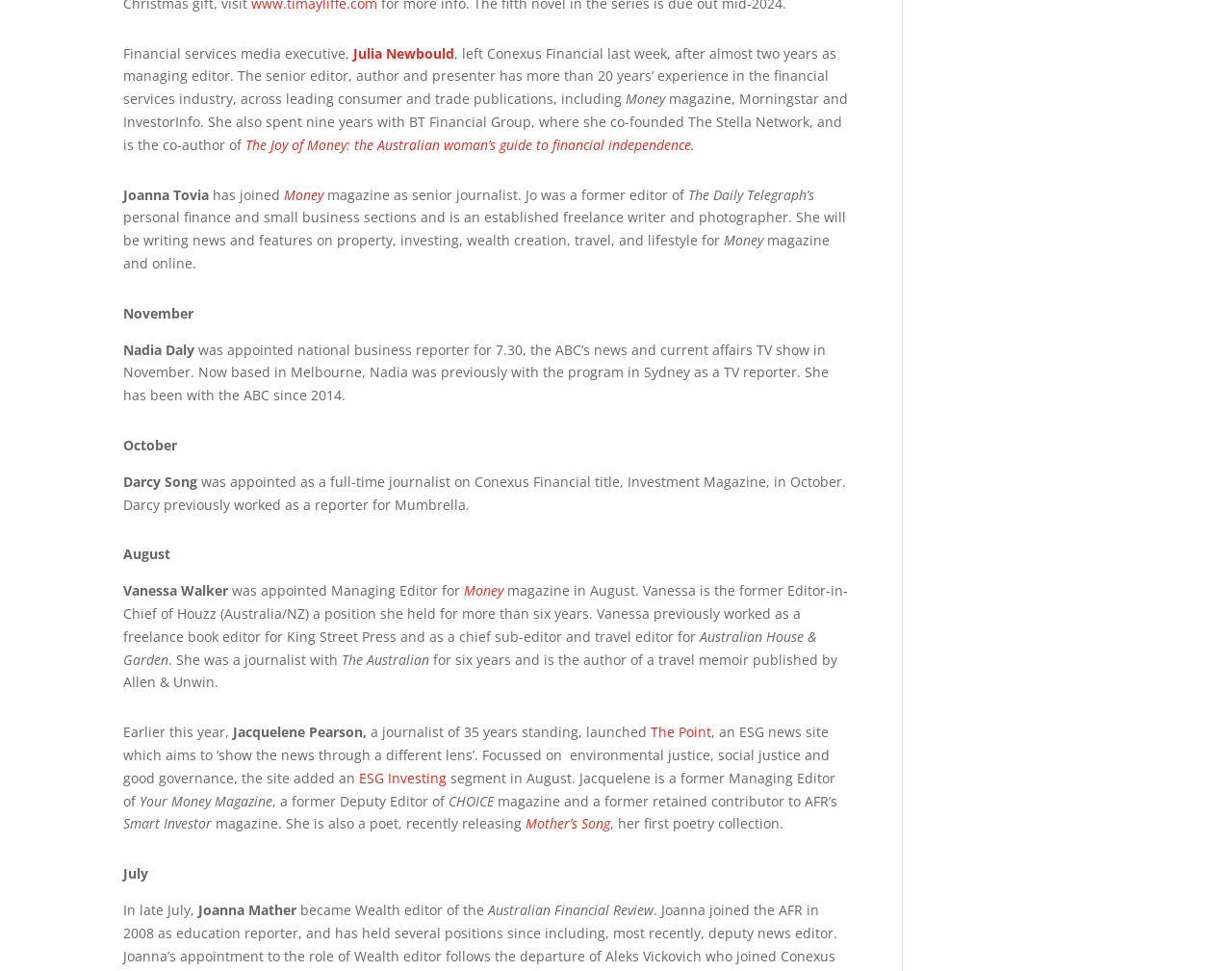Locate the UI element described by Money and provide its bounding box coordinates. Use the format (top-left x, top-left y, bottom-right x, bottom-right y) with all values as floating point numbers between 0 and 1.

[0.23, 0.191, 0.262, 0.21]